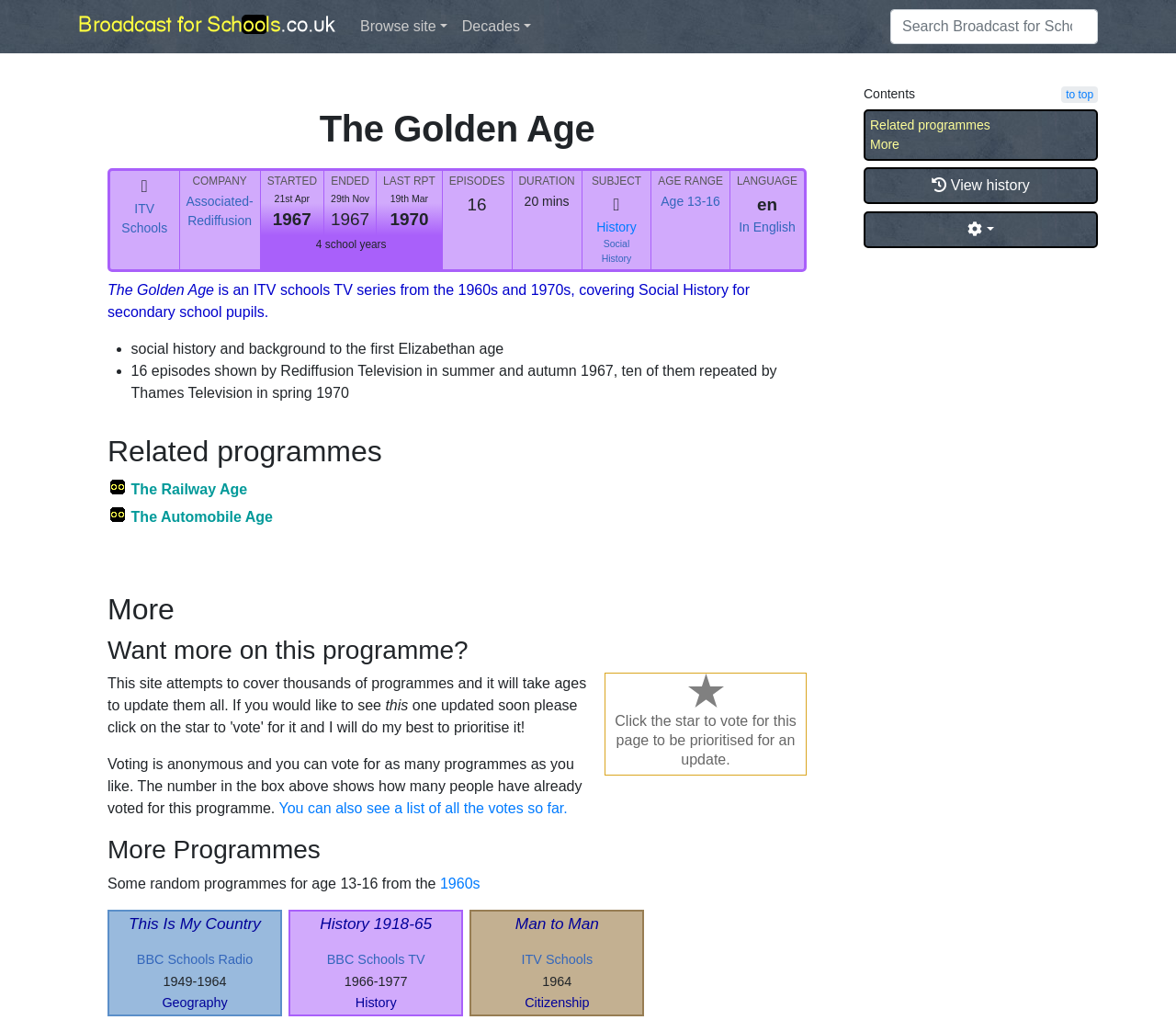What is the duration of each episode?
Using the details shown in the screenshot, provide a comprehensive answer to the question.

The question asks for the duration of each episode, which can be found in the text 'DURATION 20 mins' on the webpage. This information is provided in the section that describes the details of the TV series.